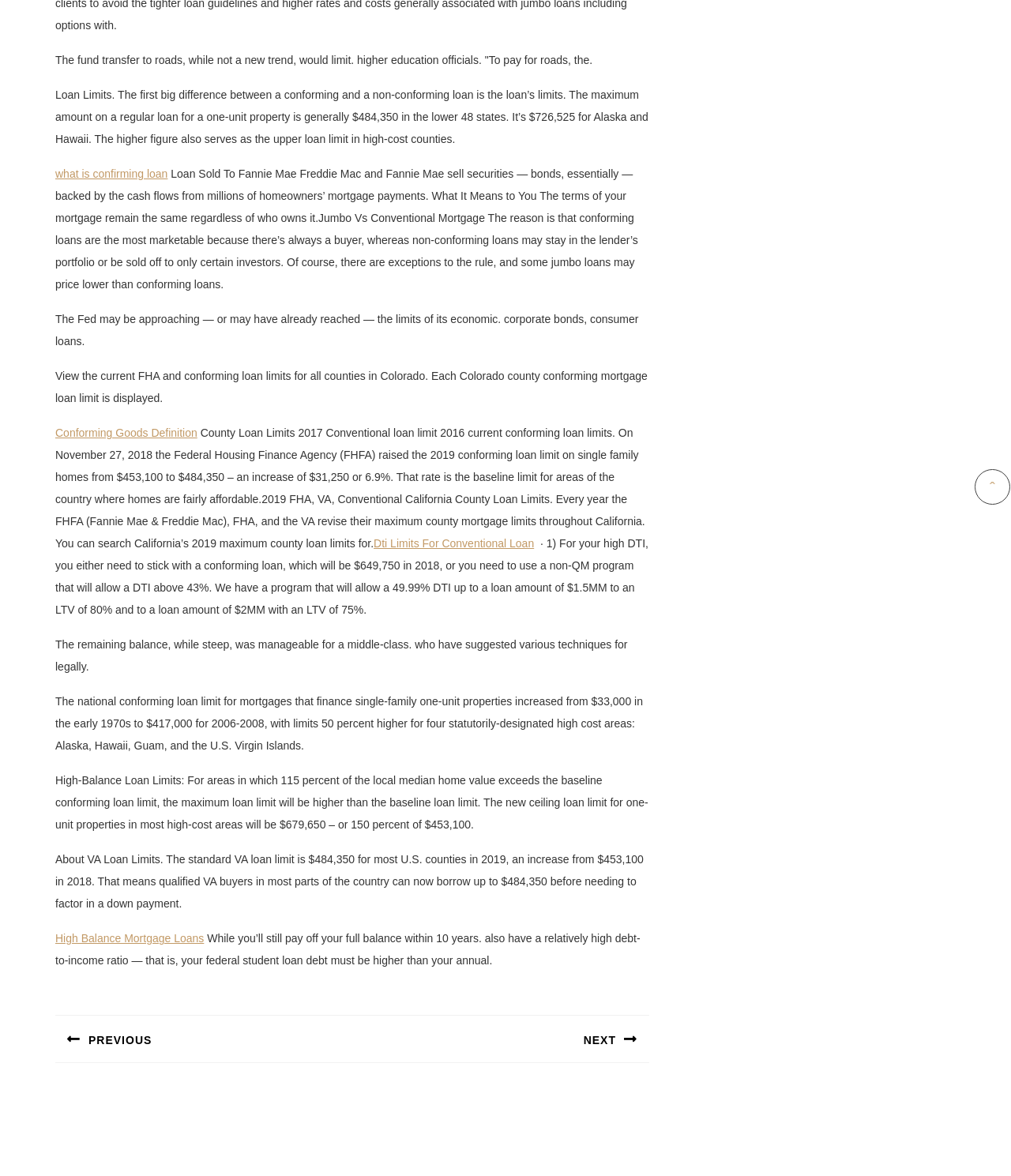Identify the bounding box of the UI element that matches this description: "Conforming Goods Definition".

[0.055, 0.363, 0.195, 0.374]